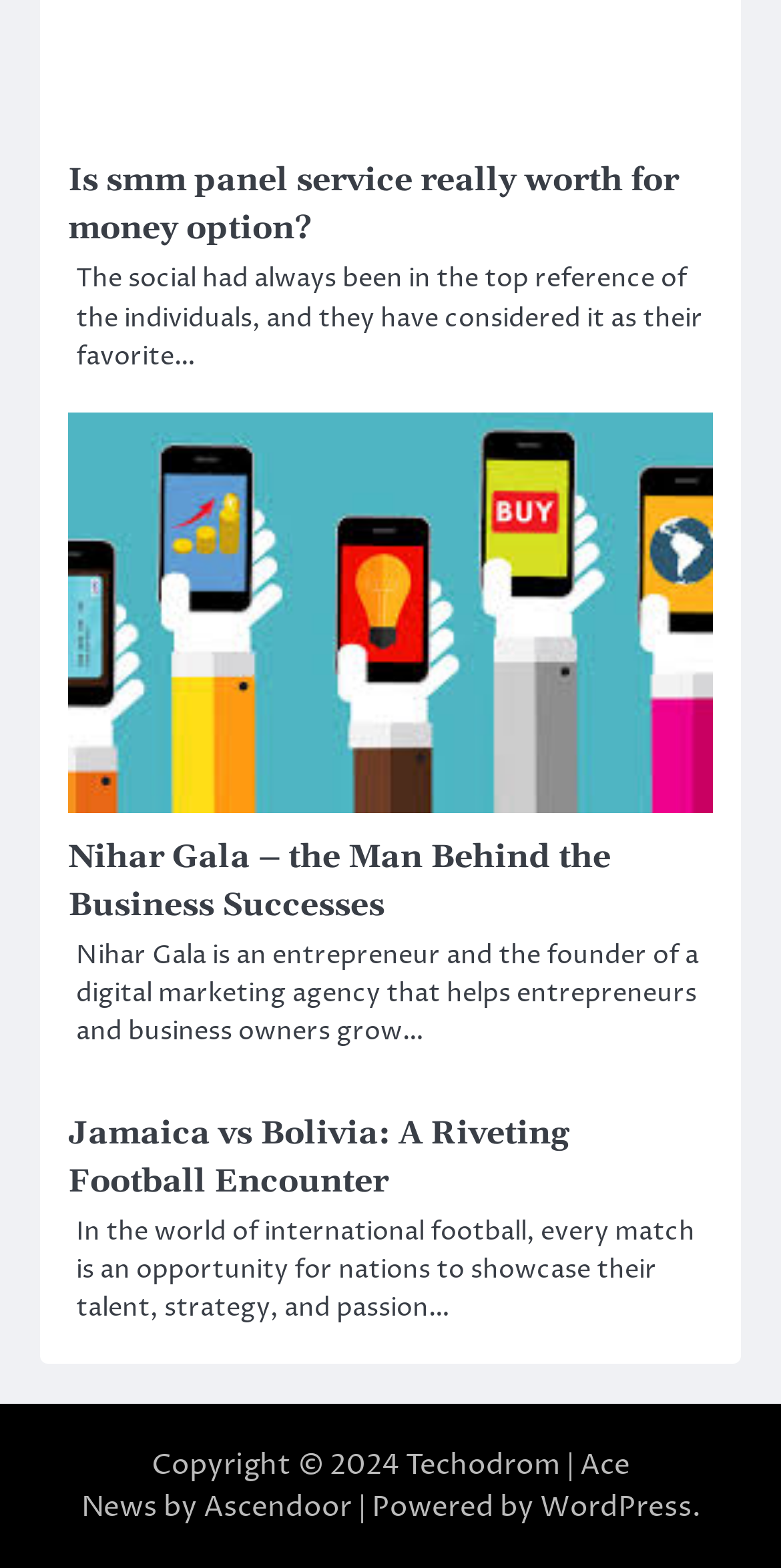Find the bounding box of the UI element described as follows: "Ascendoor".

[0.26, 0.949, 0.45, 0.974]